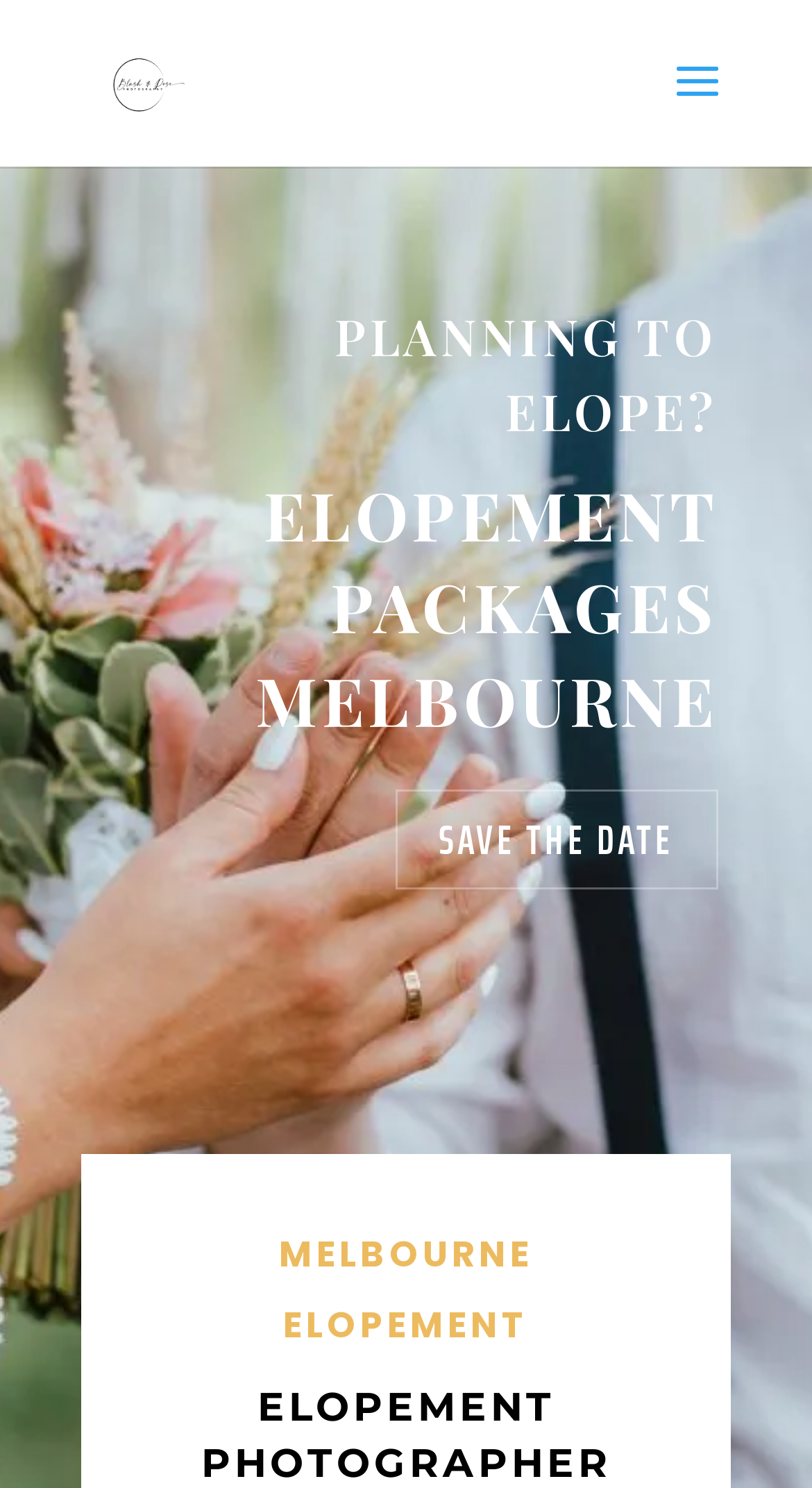Provide the bounding box coordinates of the UI element this sentence describes: "Share with Friends".

None